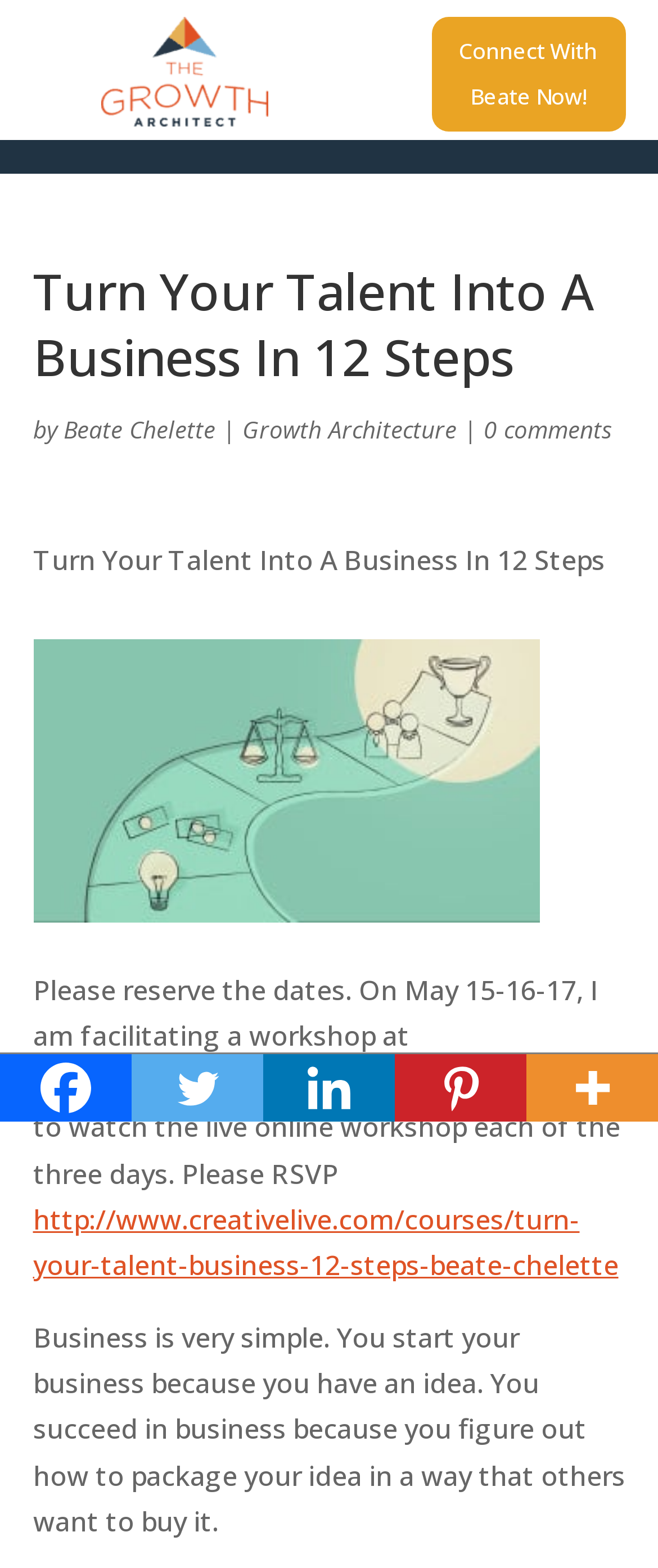What is the duration of the workshop?
From the details in the image, provide a complete and detailed answer to the question.

The answer can be found in the paragraph that starts with 'Please reserve the dates...' where it says 'On May 15-16-17, I am facilitating a workshop...'. This indicates that the workshop will take place over three days, from May 15 to May 17.